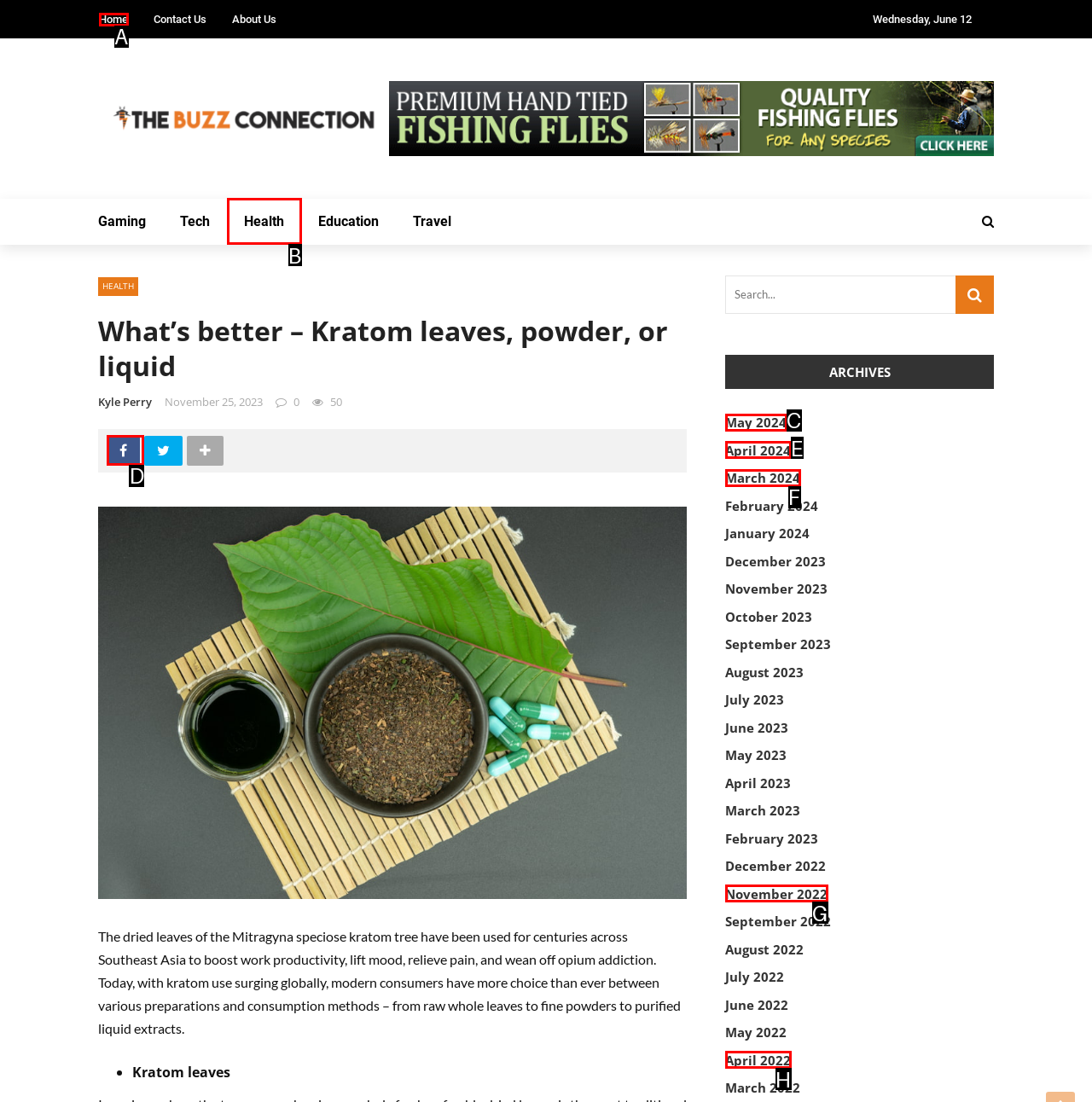Identify the letter of the UI element you need to select to accomplish the task: Click on the 'CONTACT US' link.
Respond with the option's letter from the given choices directly.

None